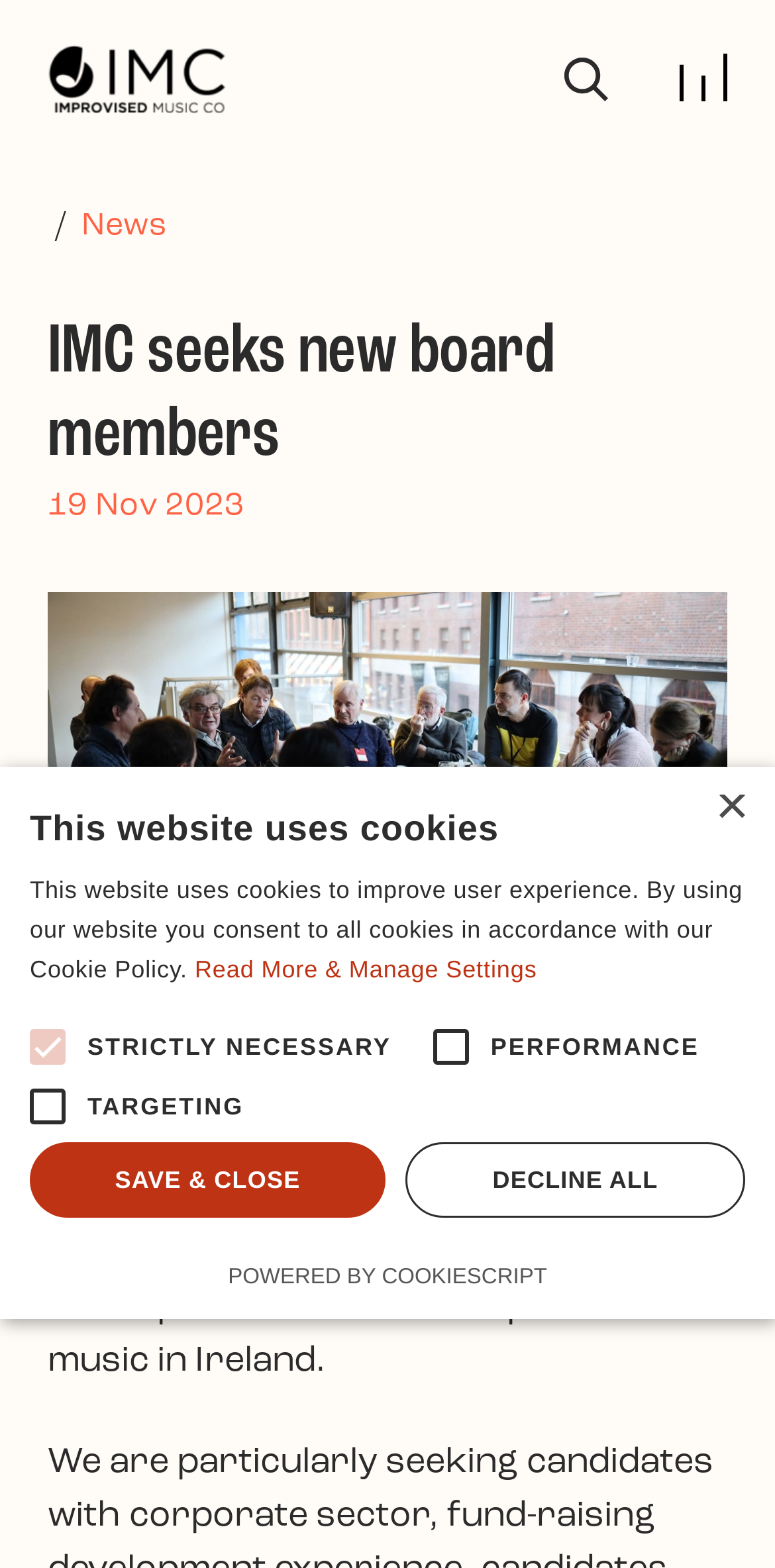Pinpoint the bounding box coordinates of the element that must be clicked to accomplish the following instruction: "Read more about news". The coordinates should be in the format of four float numbers between 0 and 1, i.e., [left, top, right, bottom].

[0.105, 0.134, 0.215, 0.155]